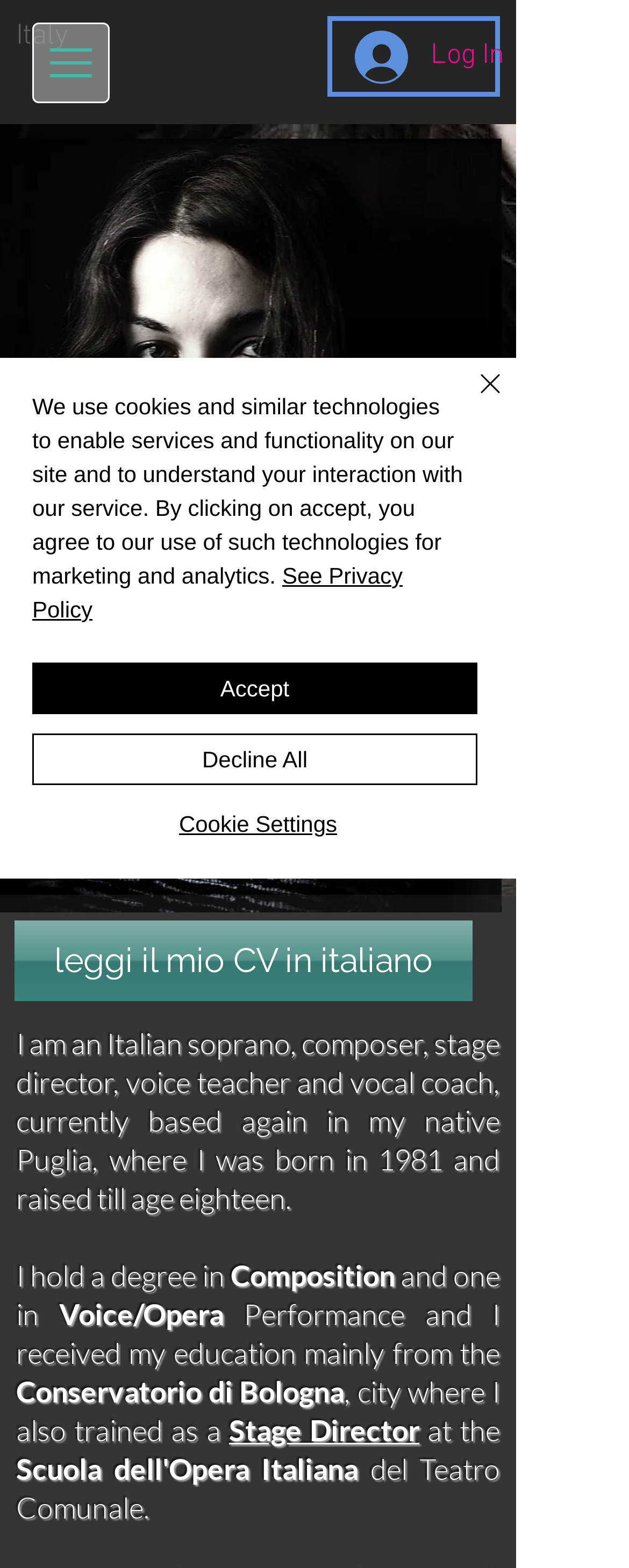Look at the image and write a detailed answer to the question: 
What is the nationality of the soprano?

Based on the heading 'Italy' and the description of the soprano being 'Italian born and raised', I infer that the soprano is Italian.